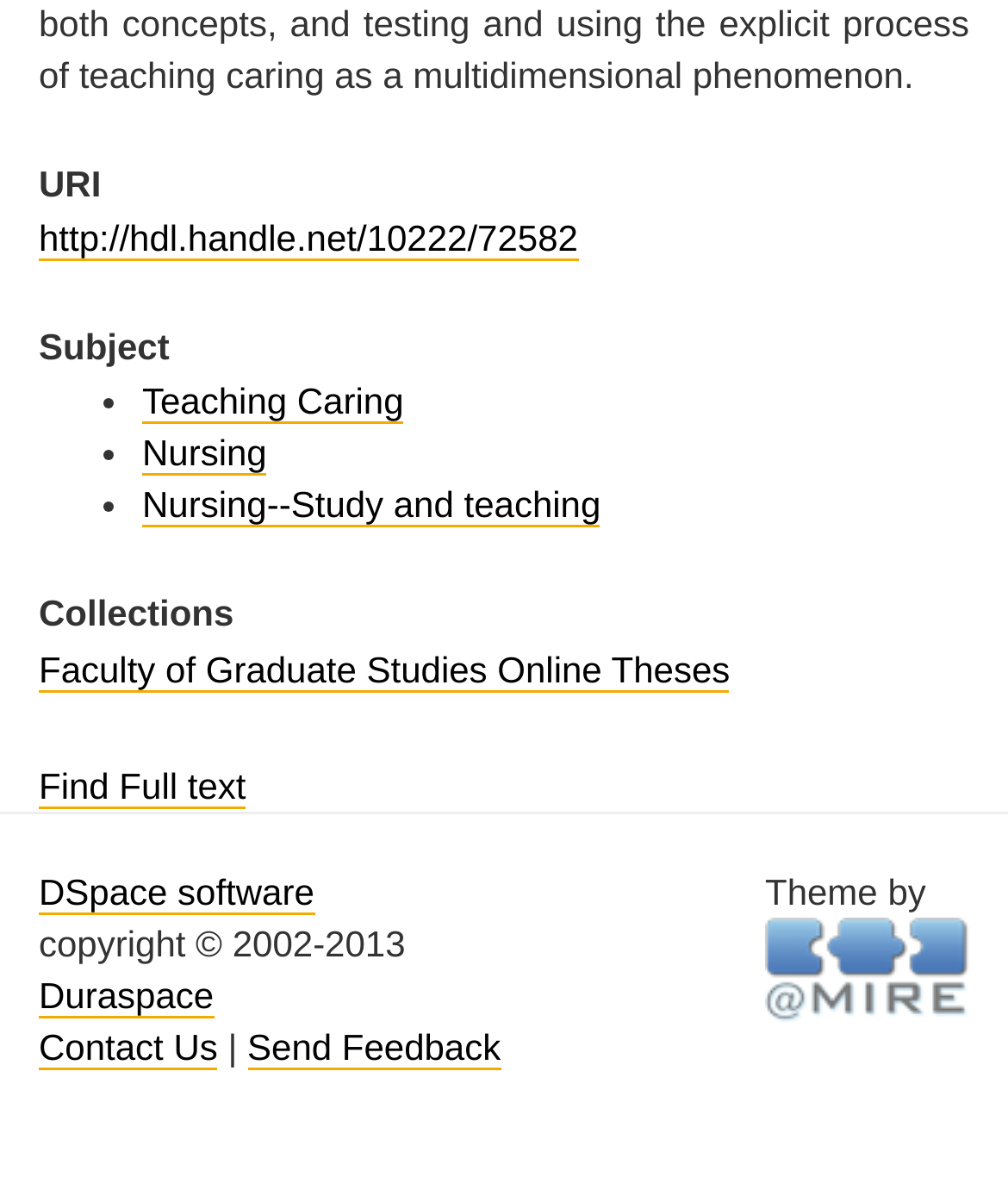Who is the theme provider of this website?
Based on the image, answer the question with a single word or brief phrase.

@mire NV